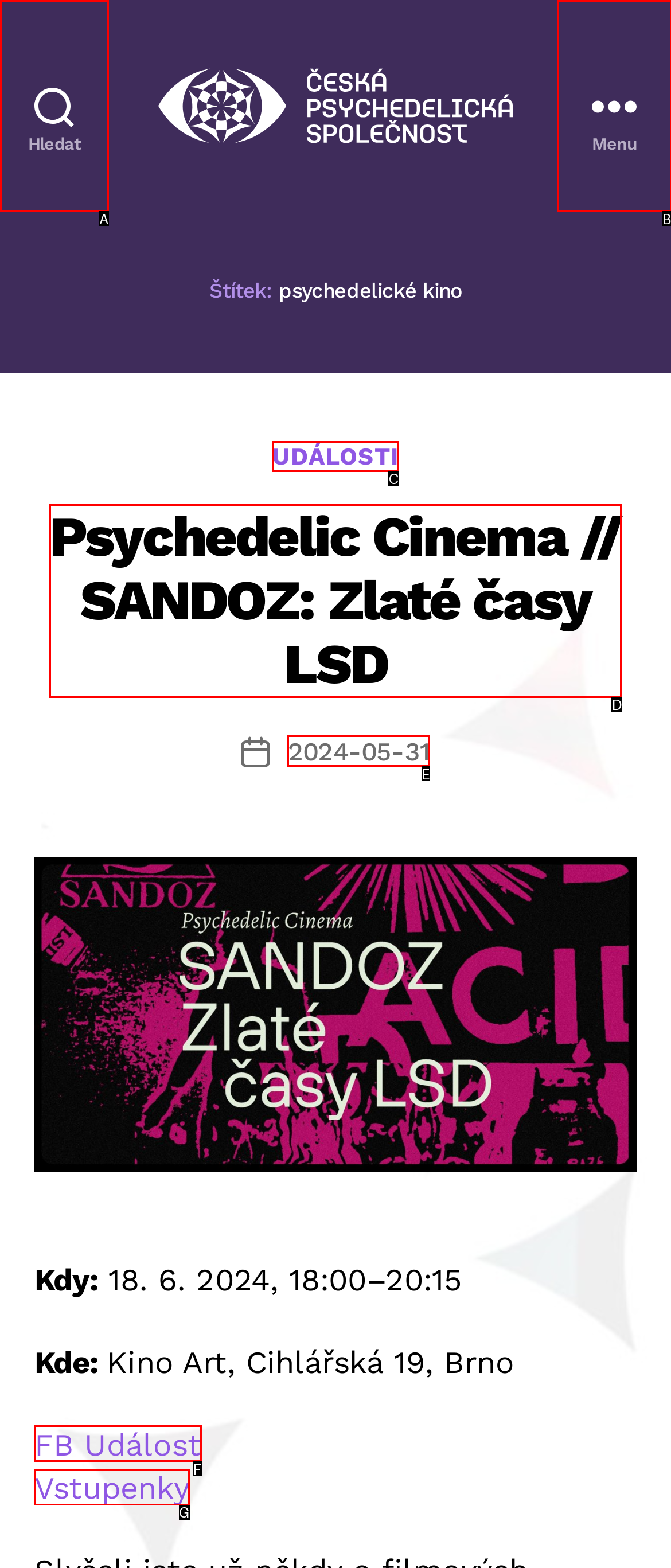Please identify the UI element that matches the description: 2024-05-31
Respond with the letter of the correct option.

E